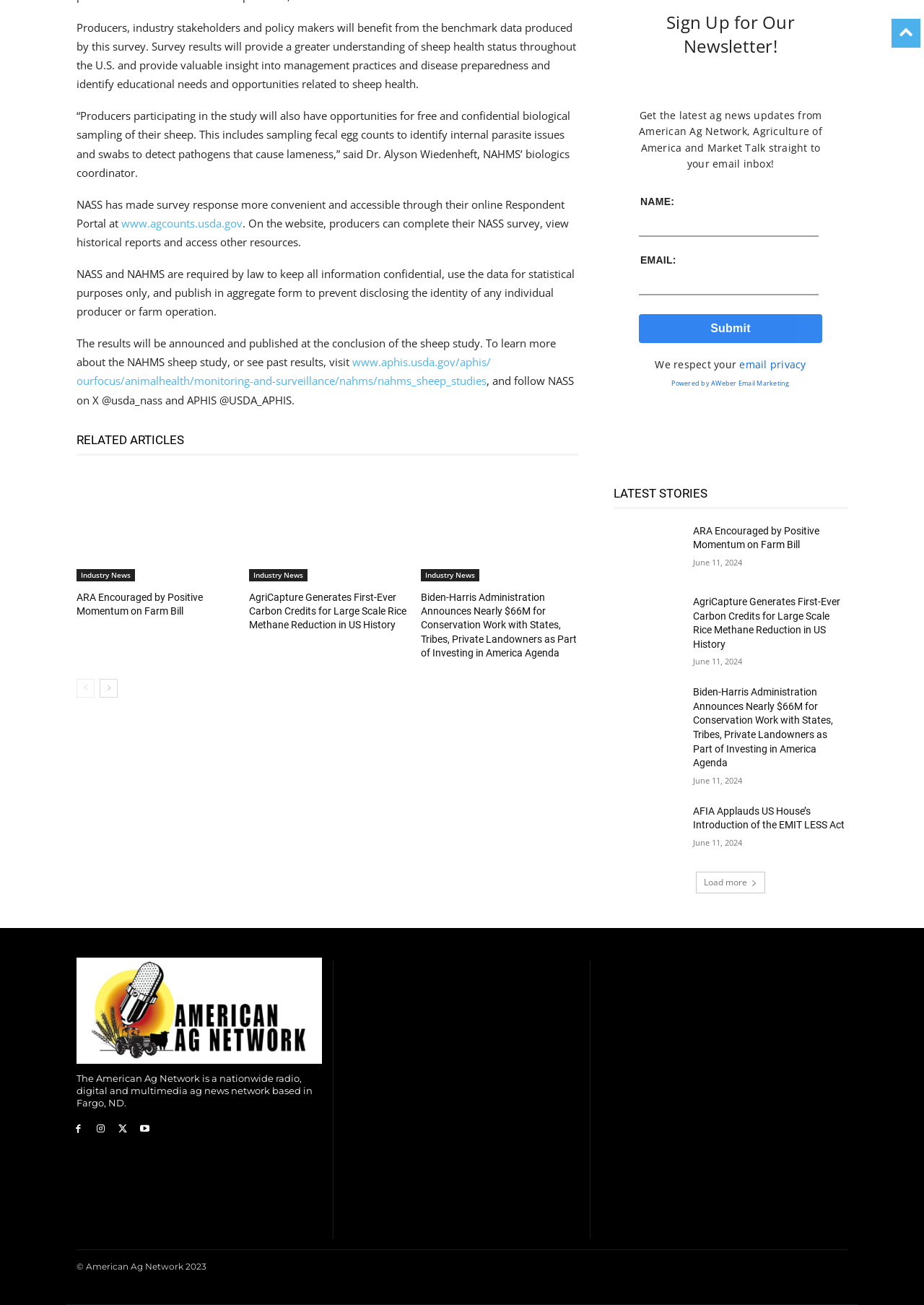Ascertain the bounding box coordinates for the UI element detailed here: "60.061 fans". The coordinates should be provided as [left, top, right, bottom] with each value being a float between 0 and 1.

None